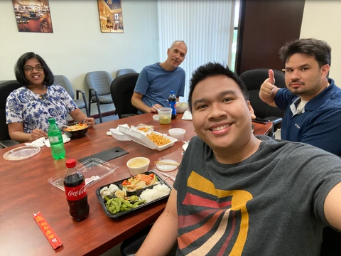Create an extensive and detailed description of the image.

The image captures a lively moment during a team lunch at the OCI Associates office in West Palm Beach, showcasing a group of four colleagues enjoying their meal together around a wooden conference table. Each person has a distinct dish in front of them, with vibrant plates filled with various foods, suggesting a hearty spread. In the foreground, a smiling individual takes a selfie, showcasing a casual and friendly atmosphere, while another colleague gives a thumbs-up, further emphasizing the camaraderie among the team. The setting is bright and inviting, characterized by a backdrop of office chairs and natural light filtering through the blinds, highlighting a moment of joy and collaboration within the workplace.